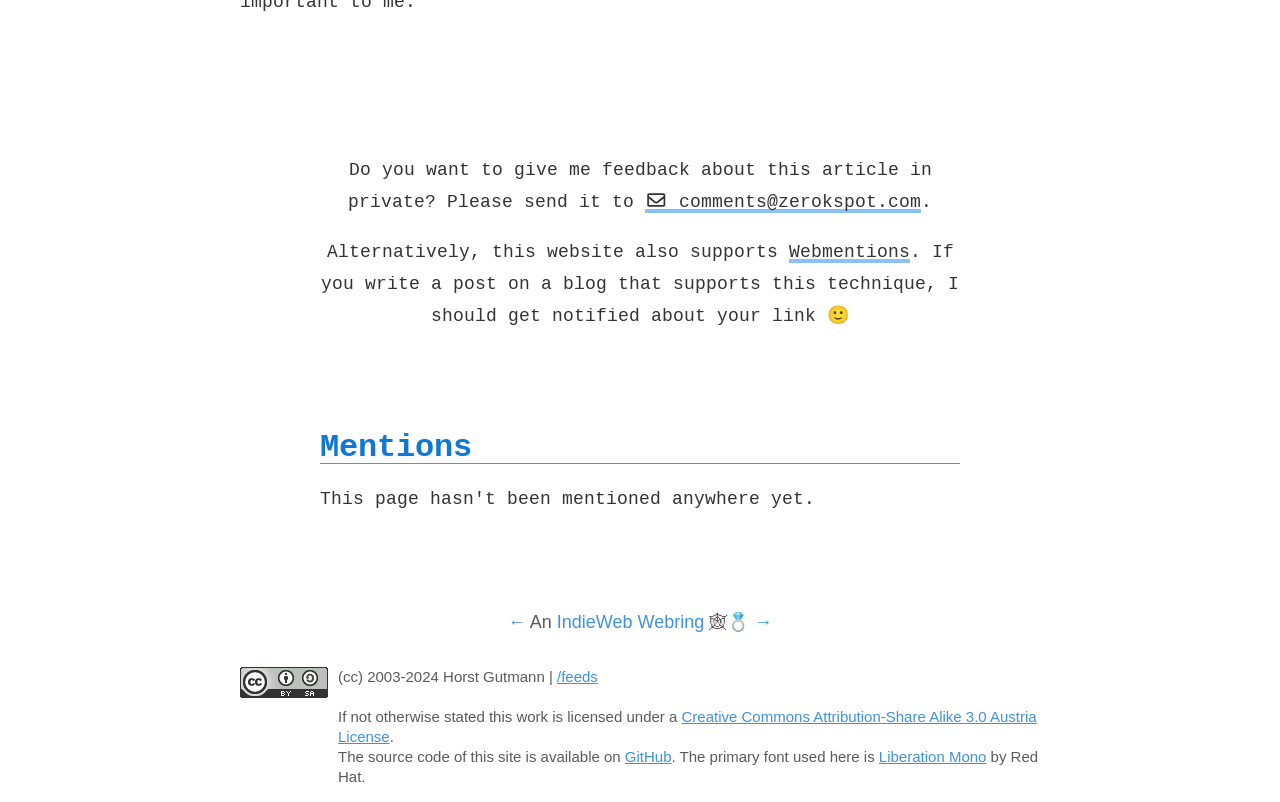Identify the bounding box coordinates necessary to click and complete the given instruction: "Learn about Webmentions".

[0.616, 0.298, 0.711, 0.328]